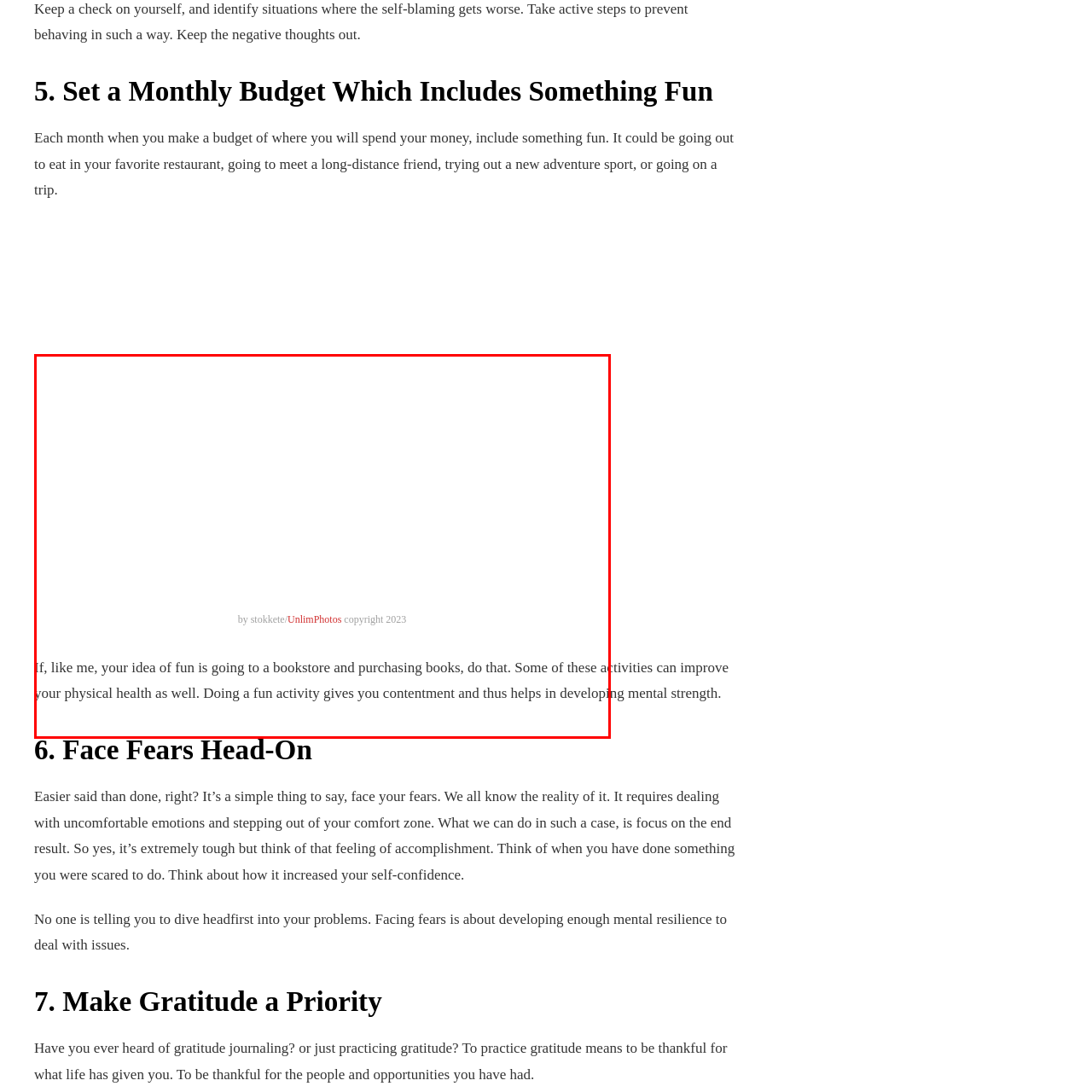Concentrate on the image highlighted by the red boundary and deliver a detailed answer to the following question, using the information from the image:
What is the source of the image?

The source of the image is mentioned in the caption as 'UnlimPhotos', which is the platform where the image is sourced from.